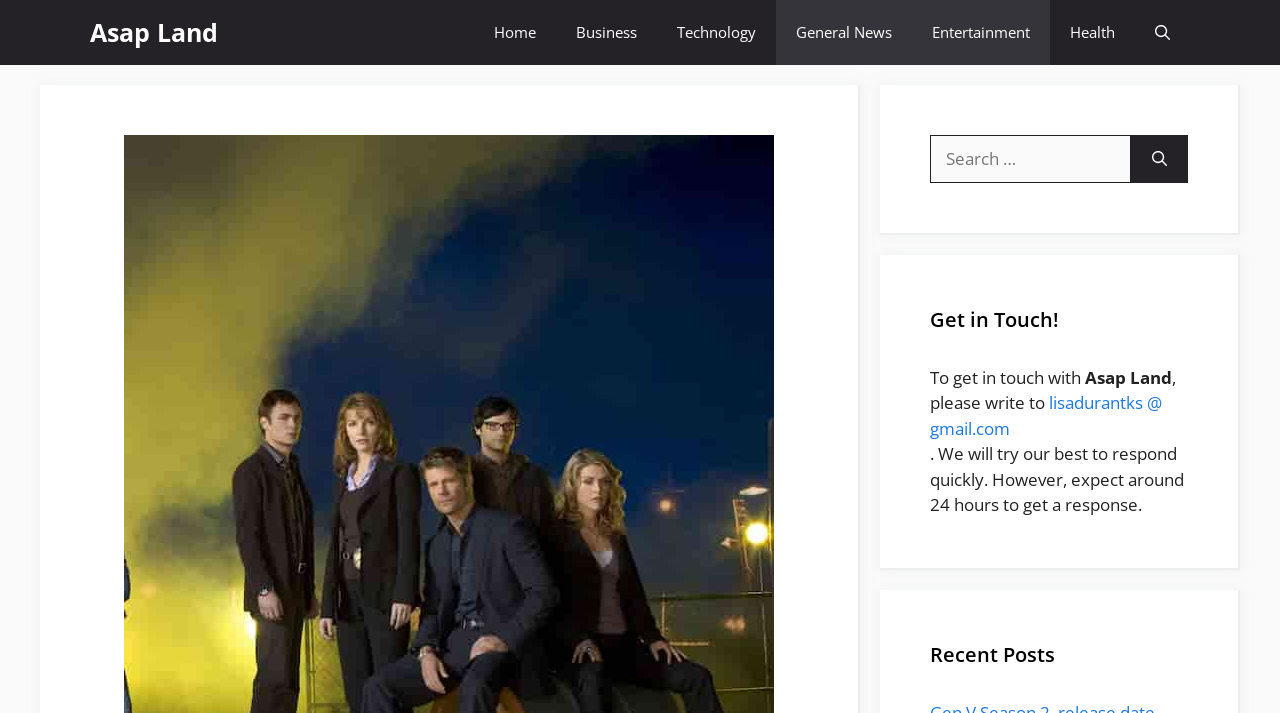How can I contact the website owner?
Using the information from the image, answer the question thoroughly.

In the 'Get in Touch!' section, the website provides an email address, 'lisadurantks@gmail.com', where users can contact the website owner. The section also mentions that responses may take around 24 hours.